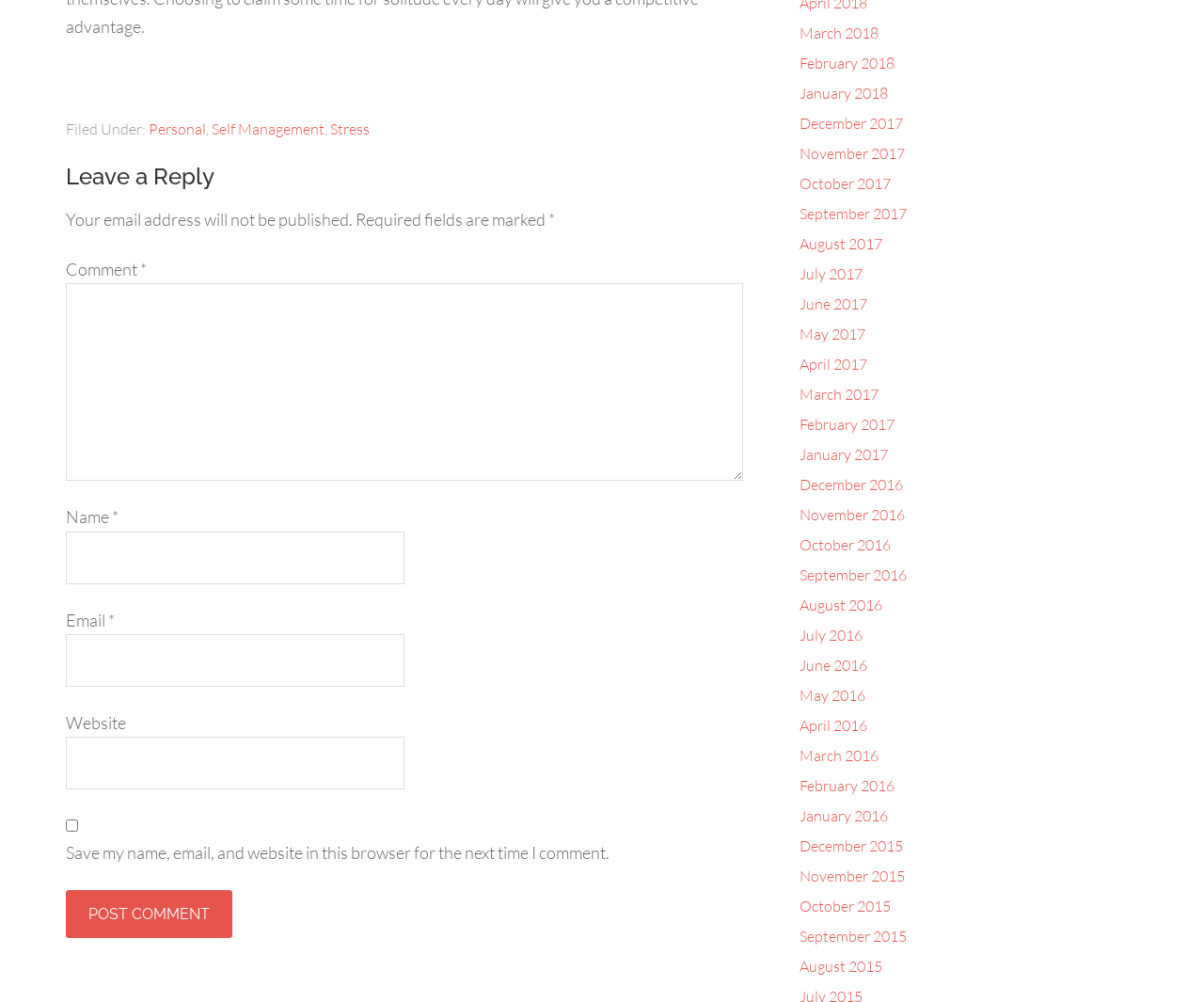Please specify the coordinates of the bounding box for the element that should be clicked to carry out this instruction: "View posts from March 2018". The coordinates must be four float numbers between 0 and 1, formatted as [left, top, right, bottom].

[0.664, 0.023, 0.73, 0.042]